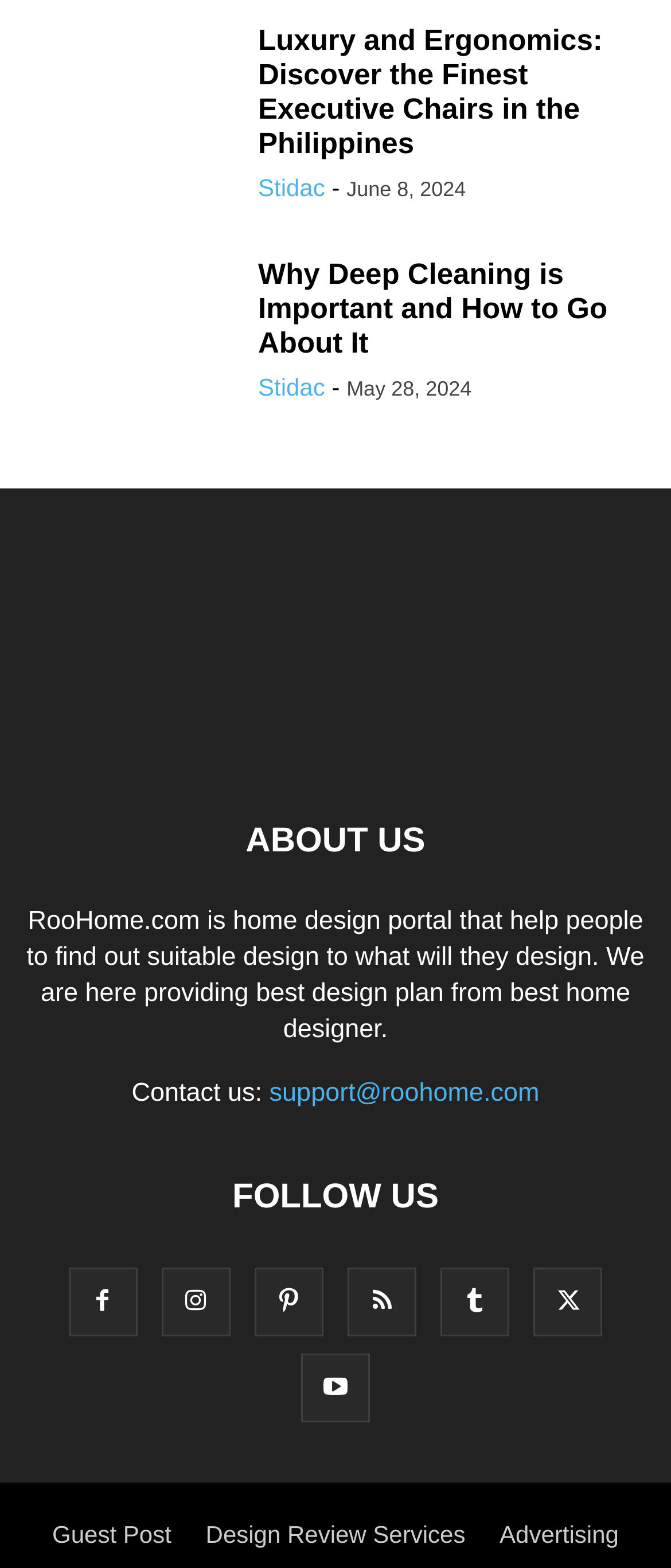Who is the author of the article 'Why Deep Cleaning is Important and How to Go About It'?
Kindly offer a comprehensive and detailed response to the question.

The author's name is mentioned below the title of the article 'Why Deep Cleaning is Important and How to Go About It' as 'Stidac'.